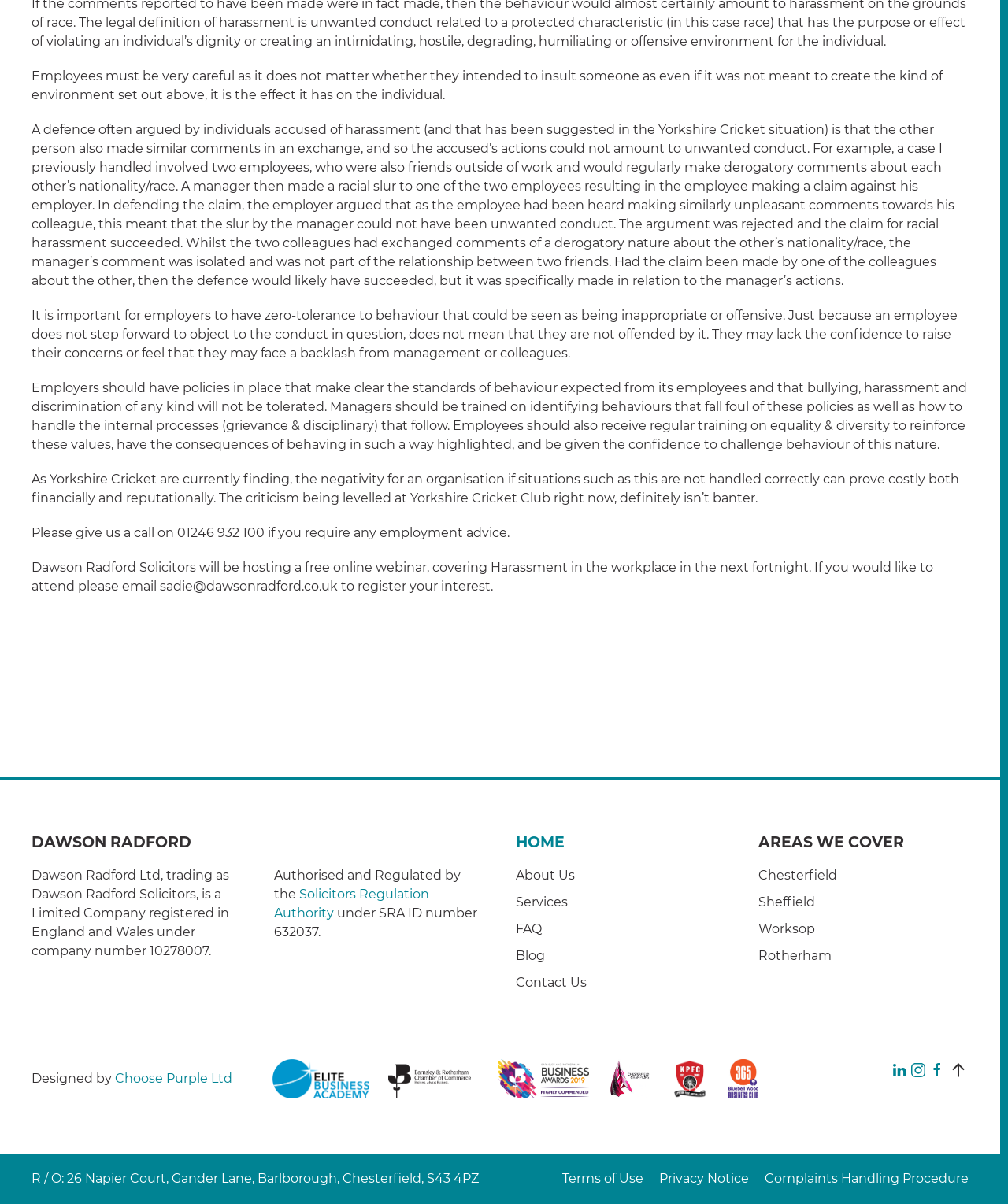Please indicate the bounding box coordinates of the element's region to be clicked to achieve the instruction: "View the 'Terms of Use'". Provide the coordinates as four float numbers between 0 and 1, i.e., [left, top, right, bottom].

[0.558, 0.972, 0.638, 0.985]